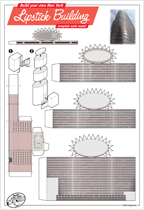Please respond in a single word or phrase: 
Who designed the Lipstick Building?

Philip Johnson